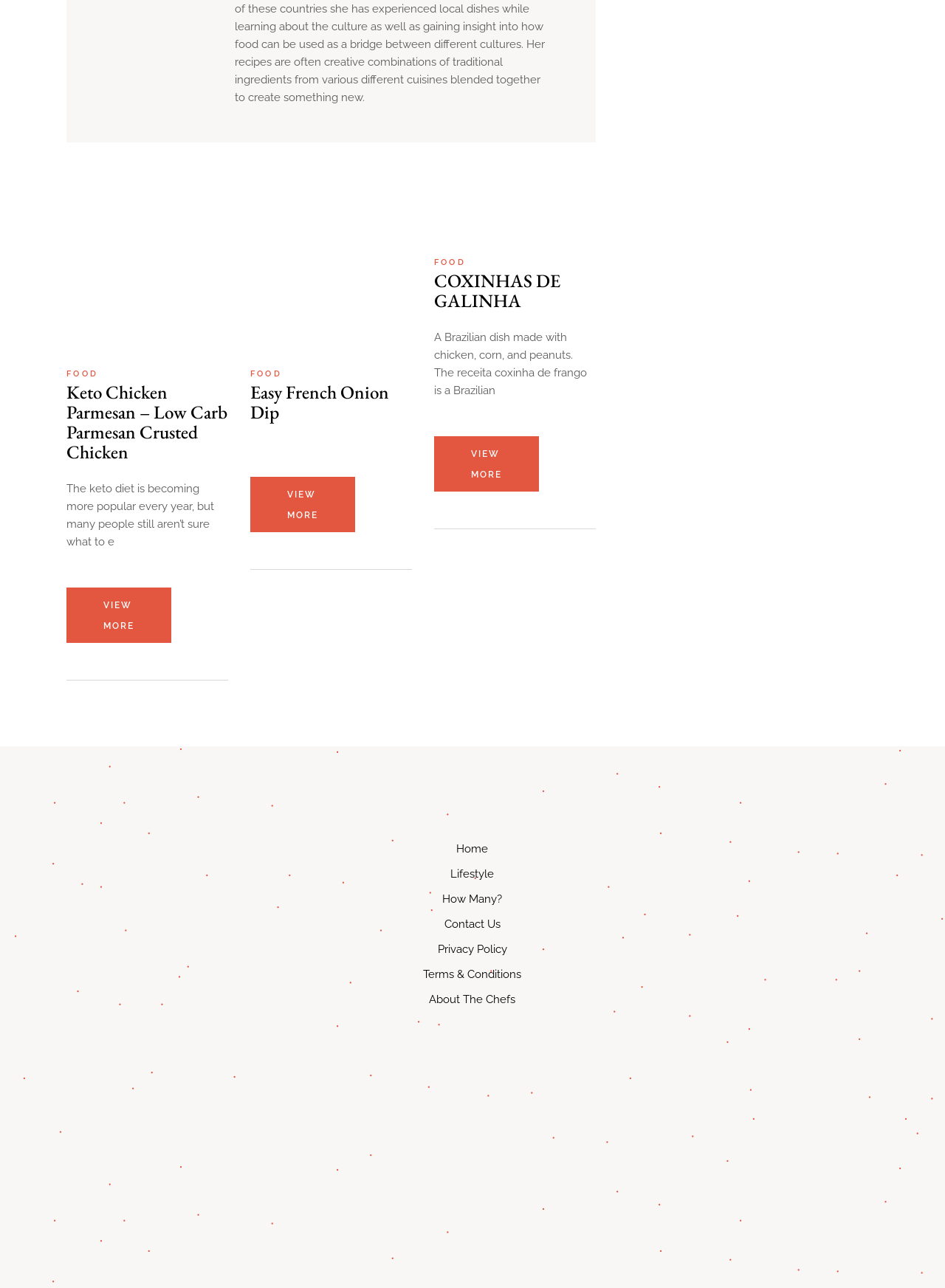Pinpoint the bounding box coordinates of the clickable element to carry out the following instruction: "read about Easy French Onion Dip."

[0.265, 0.297, 0.436, 0.328]